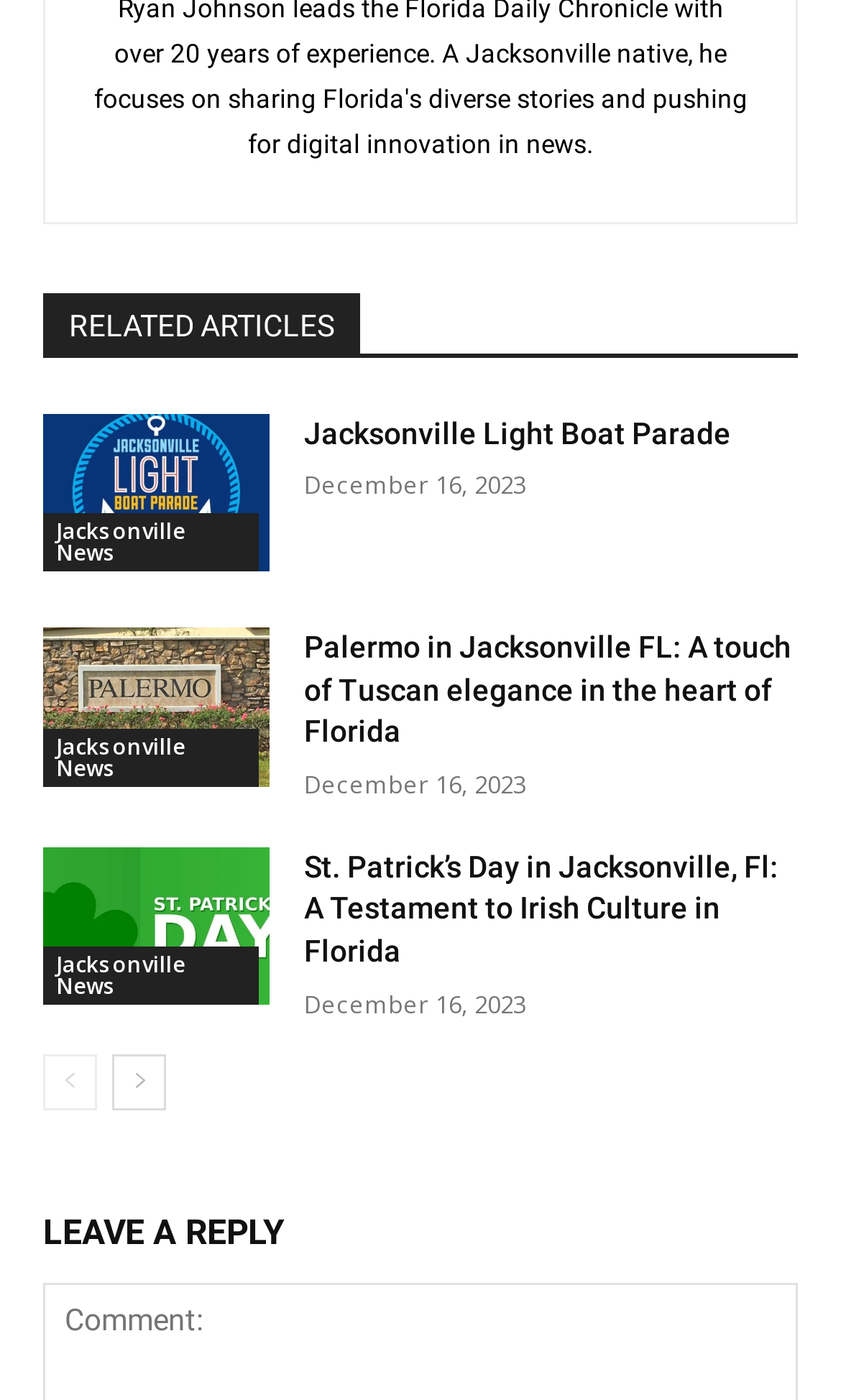Please identify the bounding box coordinates of the clickable region that I should interact with to perform the following instruction: "Leave a reply". The coordinates should be expressed as four float numbers between 0 and 1, i.e., [left, top, right, bottom].

[0.051, 0.857, 0.949, 0.905]